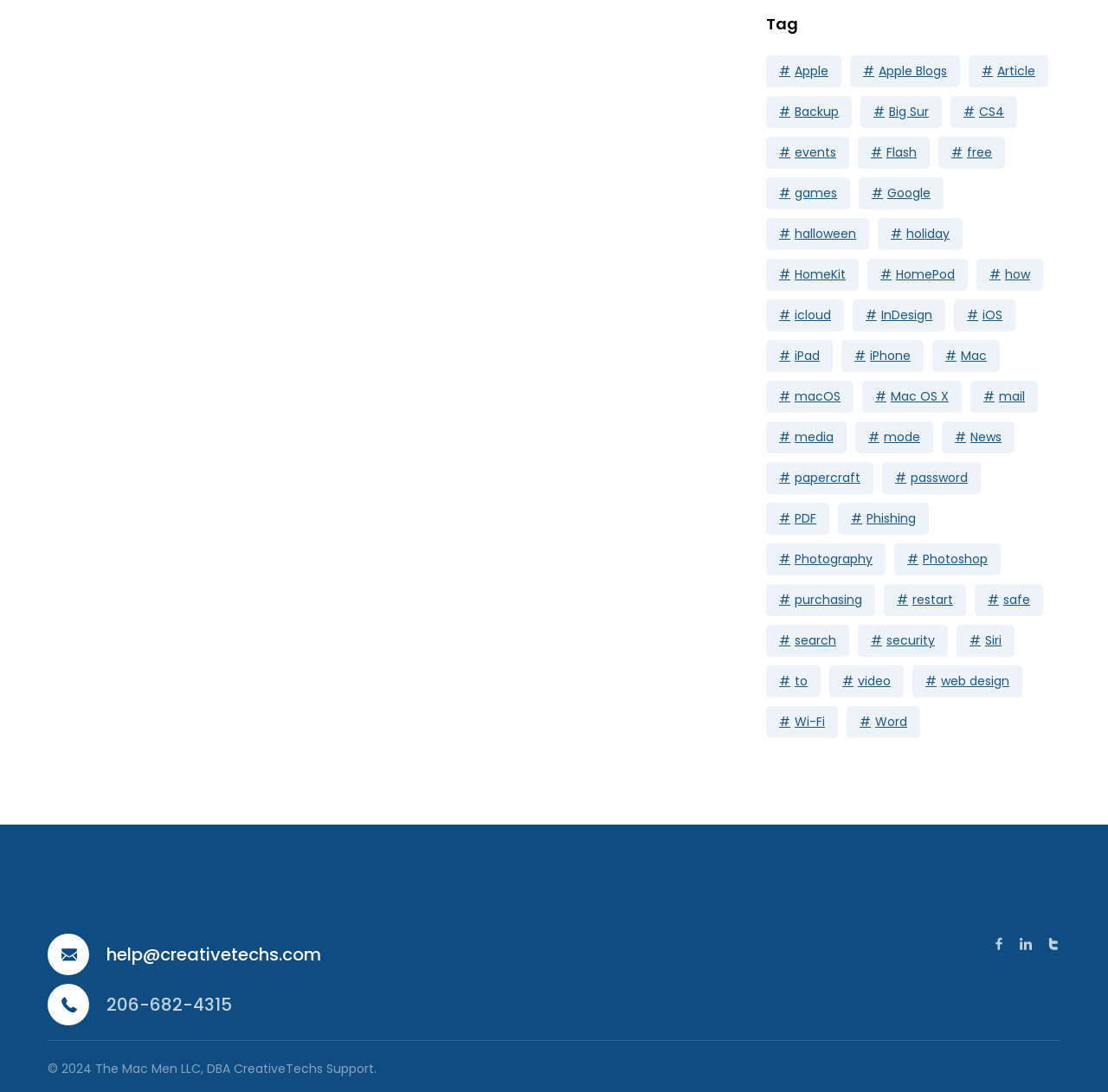With reference to the screenshot, provide a detailed response to the question below:
What is the first tag listed?

The first tag listed is 'Apple' which is a link with 47 items, located at the top left of the webpage with a bounding box coordinate of [0.691, 0.051, 0.759, 0.08].